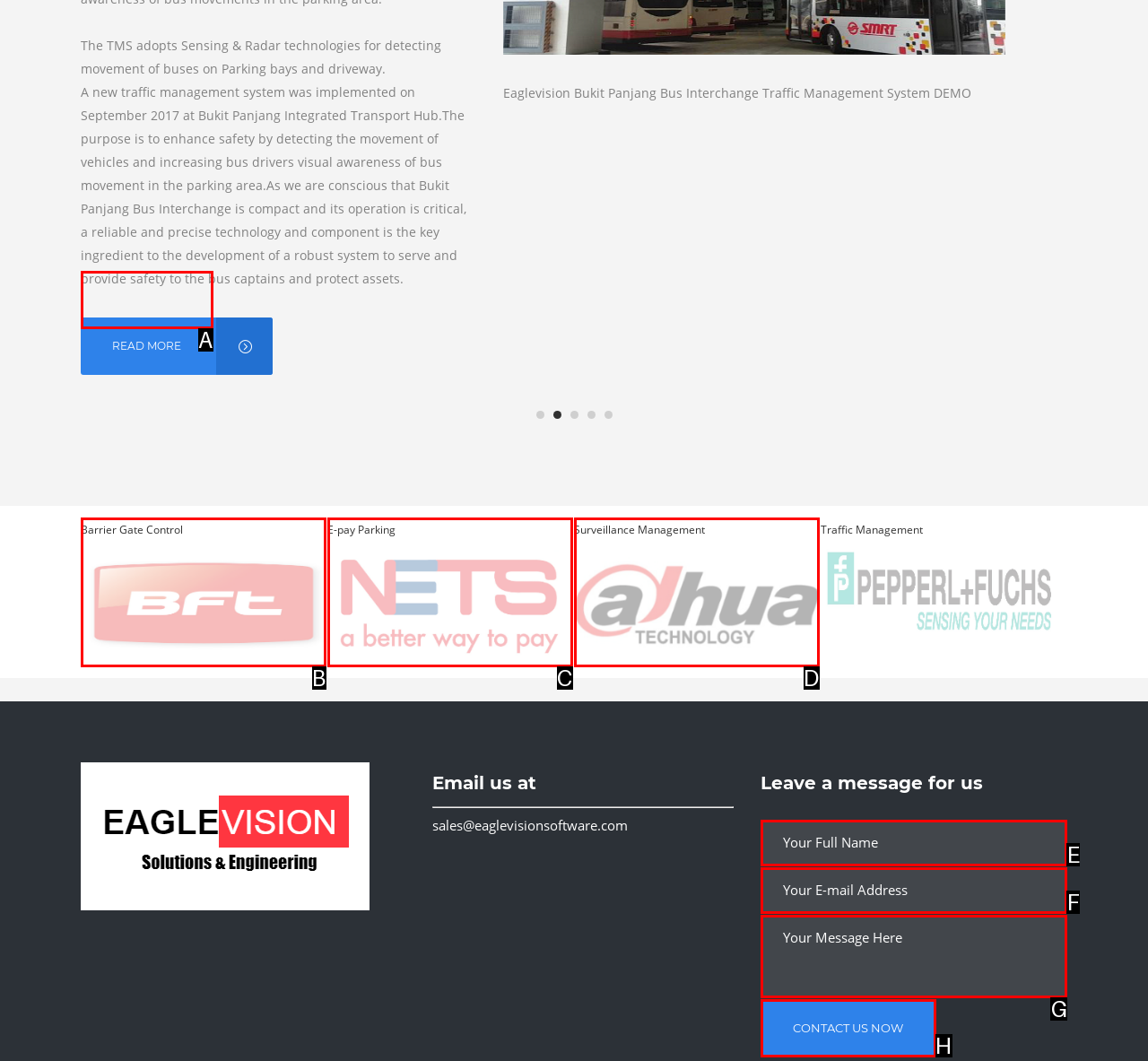Identify which HTML element aligns with the description: value="Contact us now"
Answer using the letter of the correct choice from the options available.

H